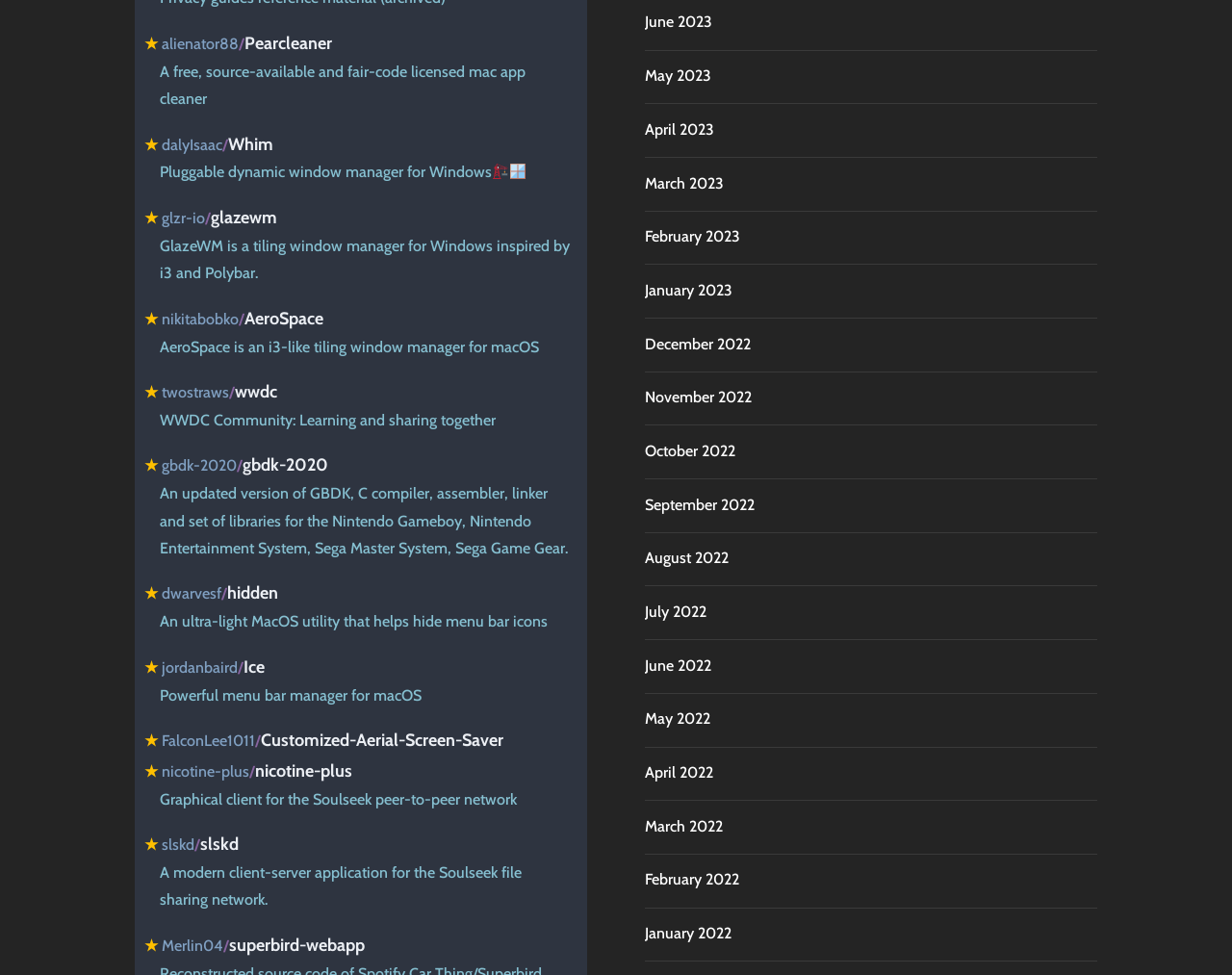What is the symbol shown next to the link '★ dalyIsaac/Whim'?
Look at the webpage screenshot and answer the question with a detailed explanation.

I found the answer by looking at the image elements next to the link '★ dalyIsaac/Whim', which are labeled as '🏗️' and '🪟'.